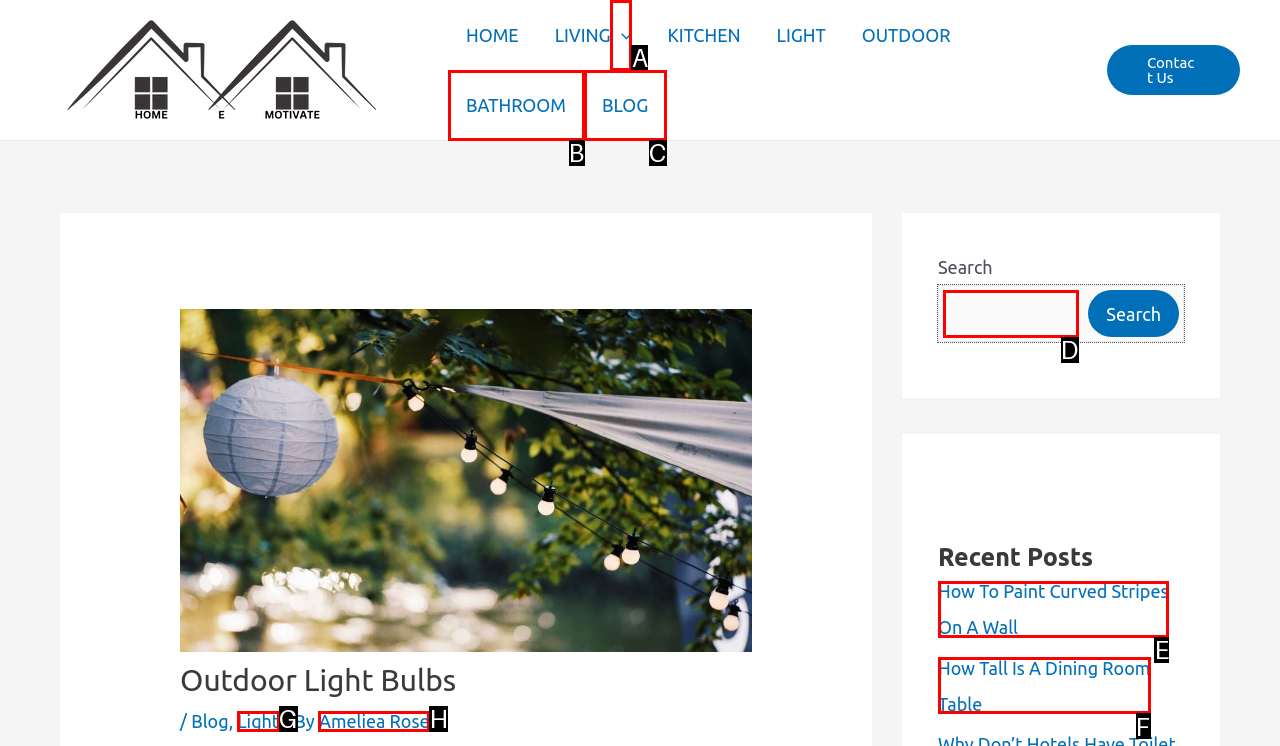Please select the letter of the HTML element that fits the description: parent_node: Search name="s". Answer with the option's letter directly.

D